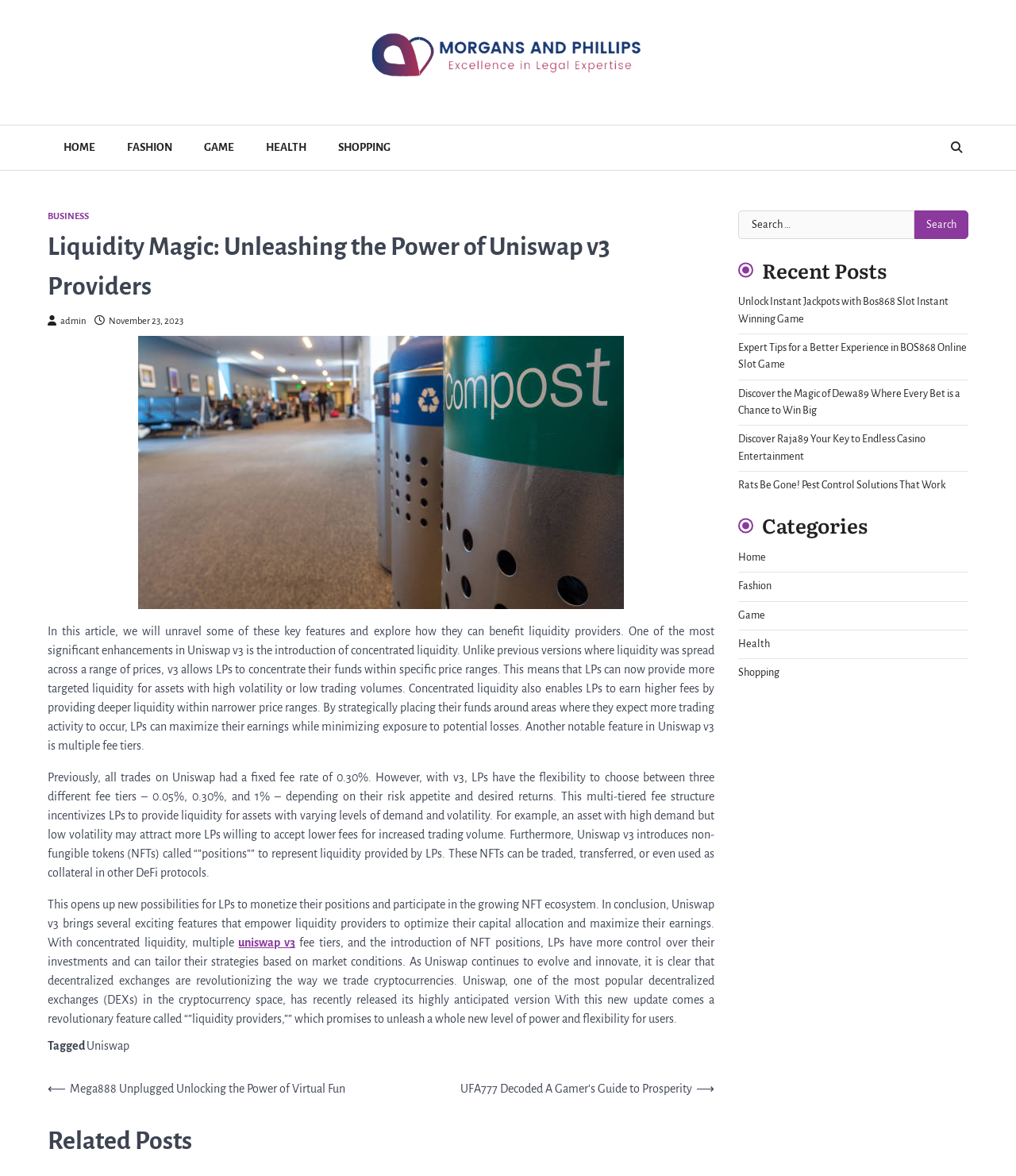Given the description "alt="Morgans And Phillips"", provide the bounding box coordinates of the corresponding UI element.

[0.362, 0.017, 0.638, 0.076]